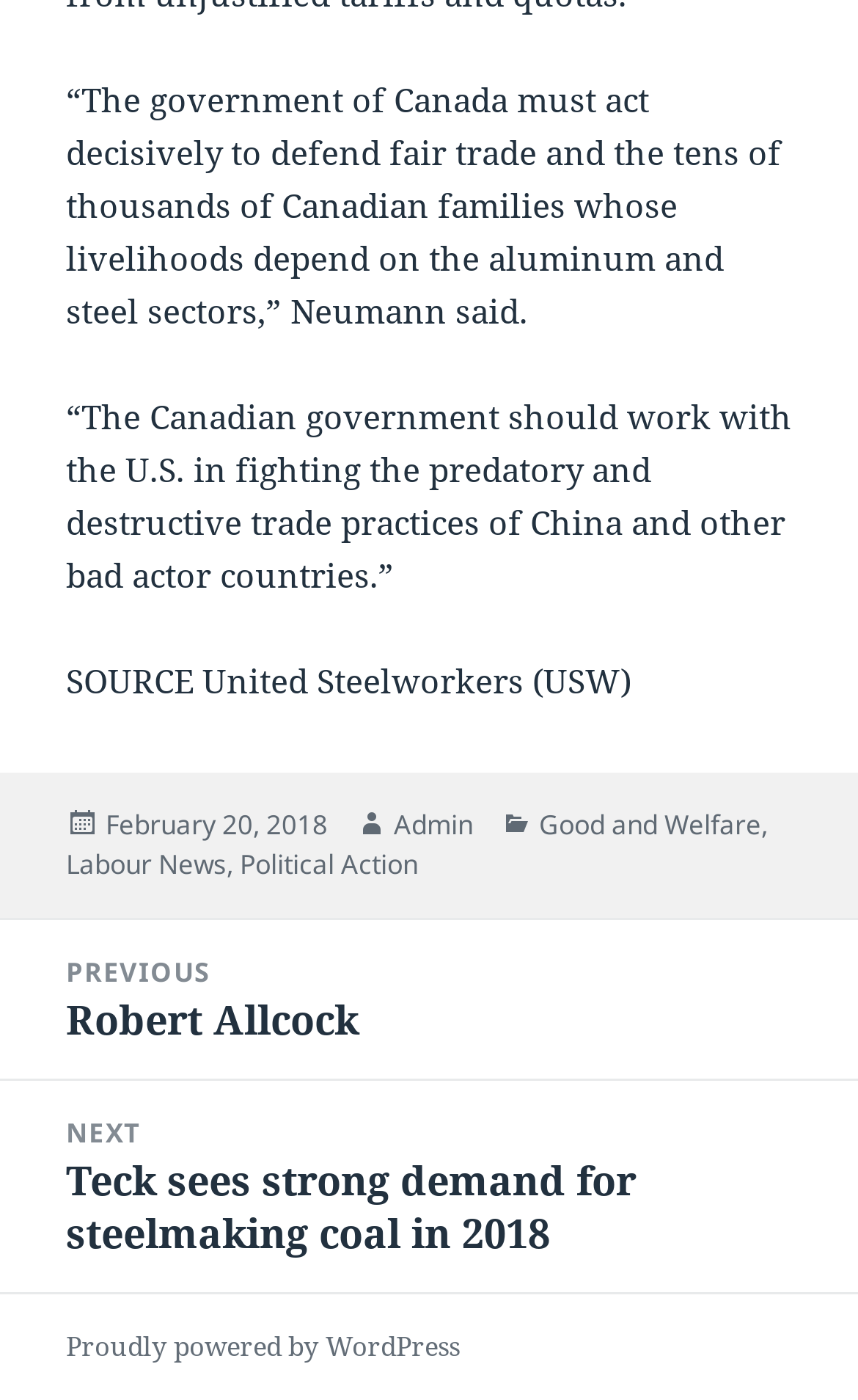What is the platform powering the website?
Please provide a comprehensive and detailed answer to the question.

The platform powering the website is WordPress, as indicated by the link element with ID 22, which is a child of the contentinfo element with ID 9.